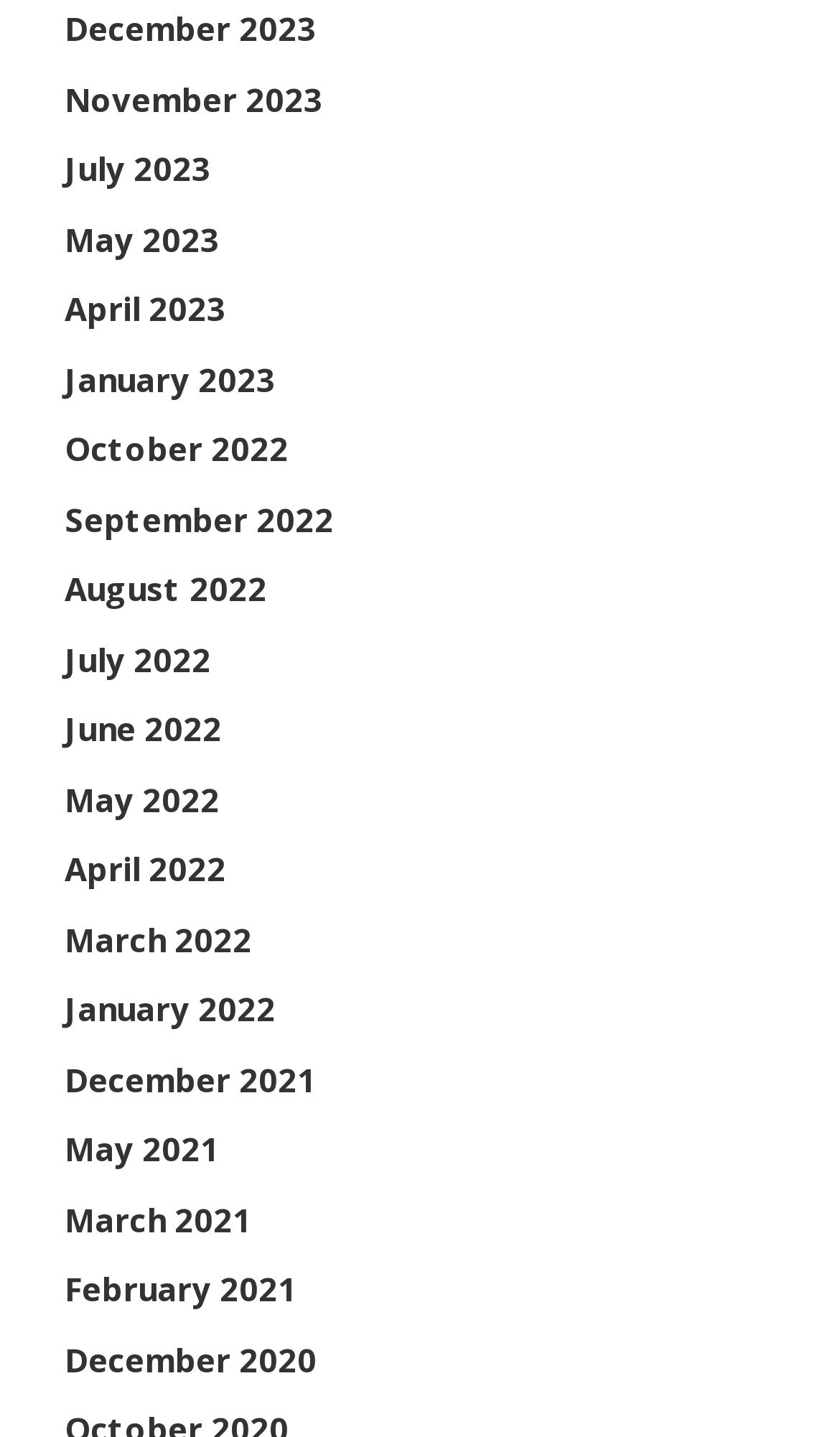Identify the bounding box coordinates of the region I need to click to complete this instruction: "View jobs".

None